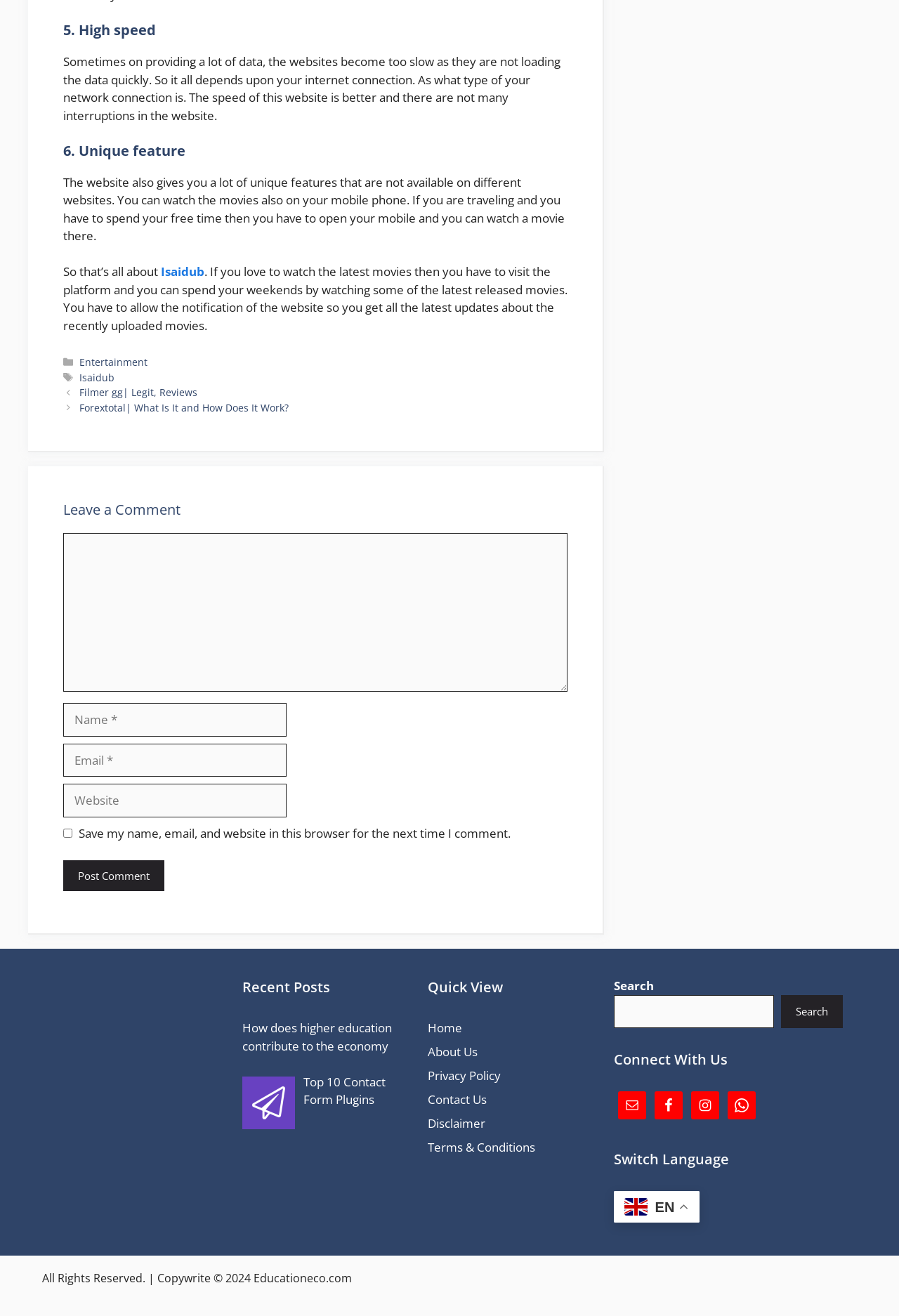Please provide the bounding box coordinates for the element that needs to be clicked to perform the following instruction: "Search for something". The coordinates should be given as four float numbers between 0 and 1, i.e., [left, top, right, bottom].

[0.683, 0.742, 0.938, 0.781]